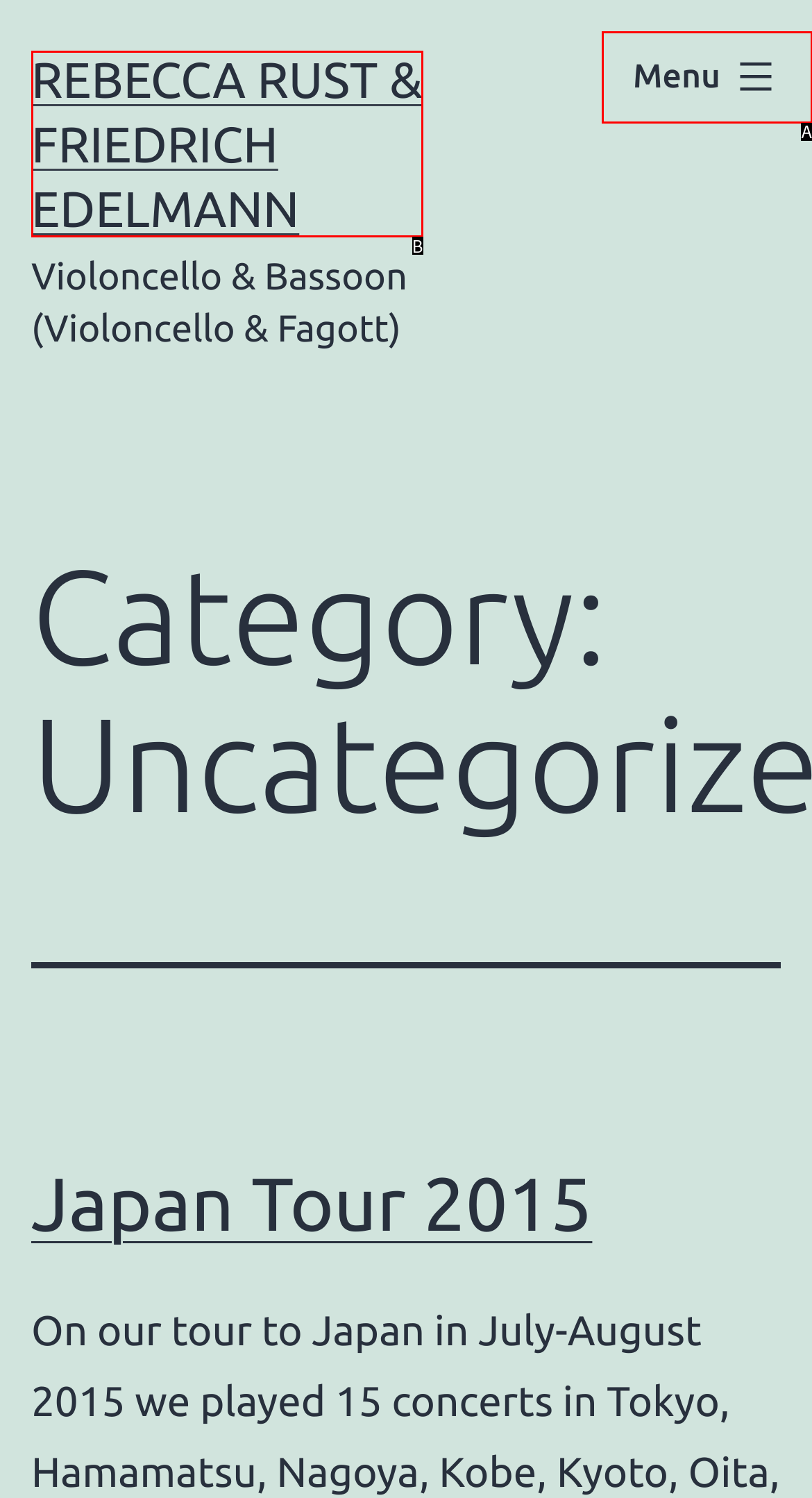Which UI element matches this description: Menu Close?
Reply with the letter of the correct option directly.

A